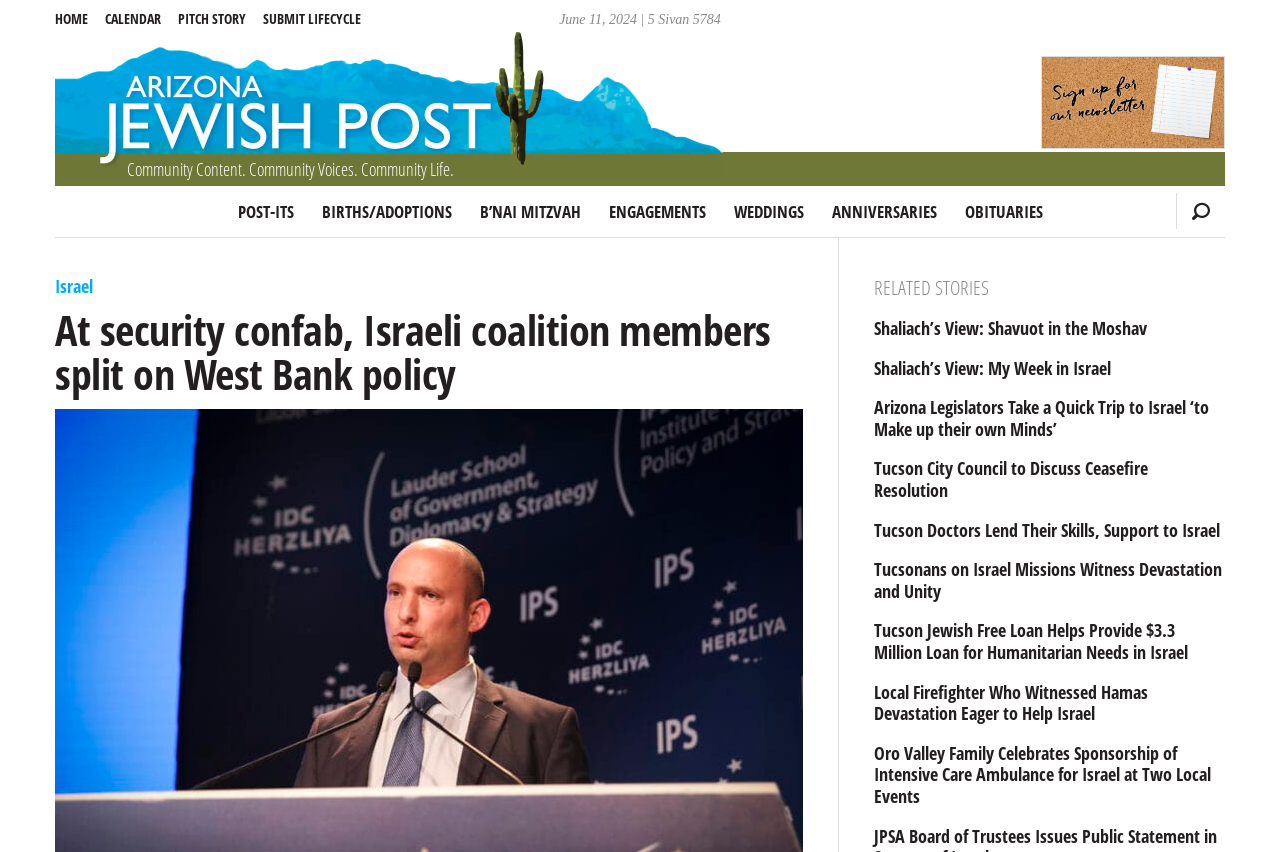Please determine the bounding box of the UI element that matches this description: Pitch Story. The coordinates should be given as (top-left x, top-left y, bottom-right x, bottom-right y), with all values between 0 and 1.

[0.139, 0.0, 0.203, 0.044]